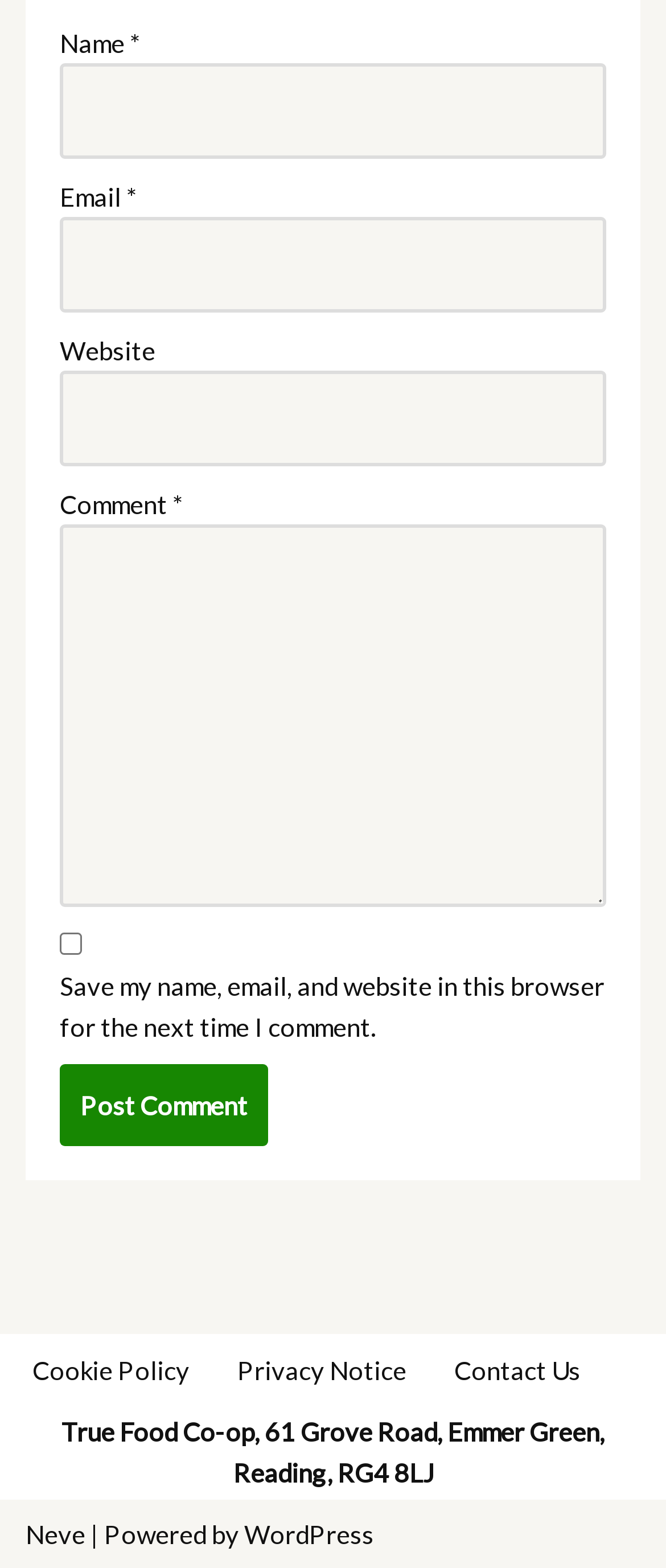Determine the bounding box of the UI component based on this description: "parent_node: Comment * name="comment"". The bounding box coordinates should be four float values between 0 and 1, i.e., [left, top, right, bottom].

[0.09, 0.335, 0.91, 0.579]